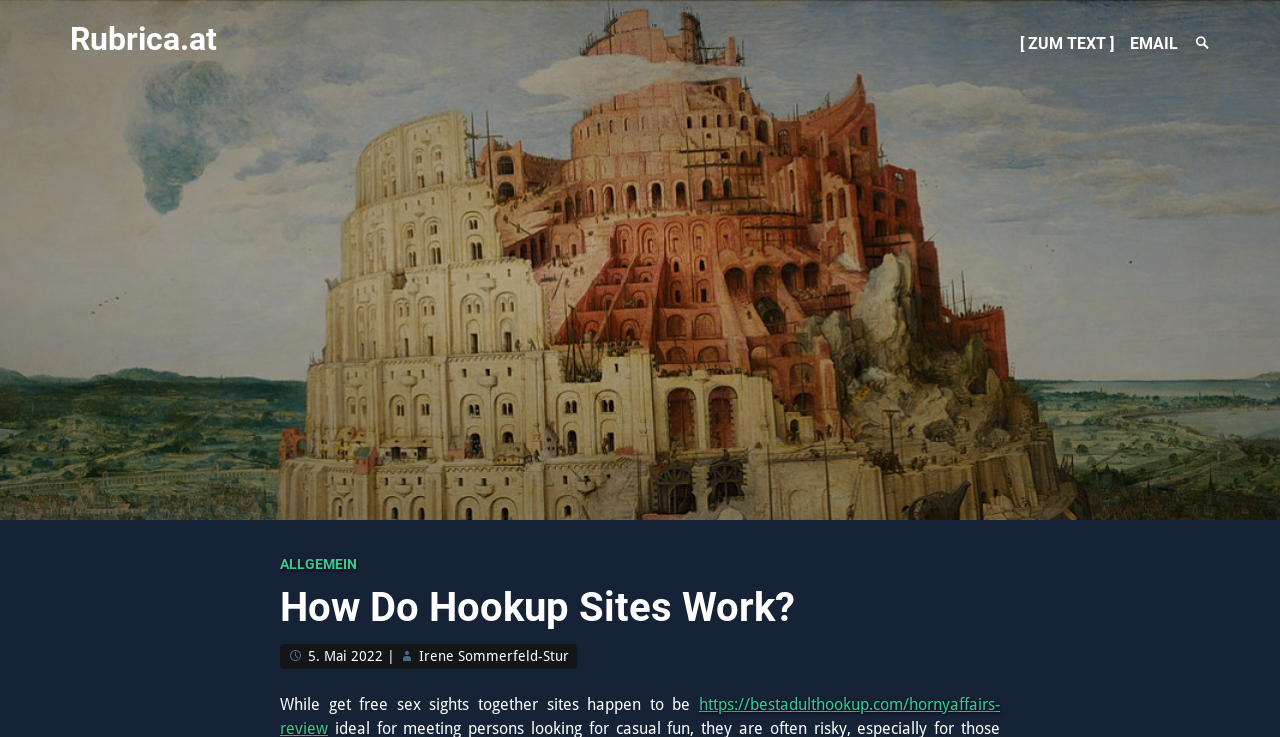Explain the contents of the webpage comprehensively.

The webpage is about "How Do Hookup Sites Work?" and is part of the Rubrica.at website. At the top-left corner, there is a link to "Skip to content". The website's title, "Rubrica.at", is displayed prominently in the top-center of the page, with a link to the website's homepage.

On the top-right side, there is a desktop menu navigation section with three links: "[ ZUM TEXT ]", "EMAIL", and a search toggle button. The search toggle button, when clicked, reveals a header section with links to "ALLGEMEIN" and a heading that repeats the title "How Do Hookup Sites Work?".

Below the navigation section, there is a layout table with three columns. The first column contains a link to the date "5. Mai 2022", the second column has a vertical bar character, and the third column has a link to the author "Irene Sommerfeld-Stur". 

Following this table, there is a block of text that starts with "While get free sex sights together sites happen to be...". This text is likely the beginning of an article or blog post about hookup sites.